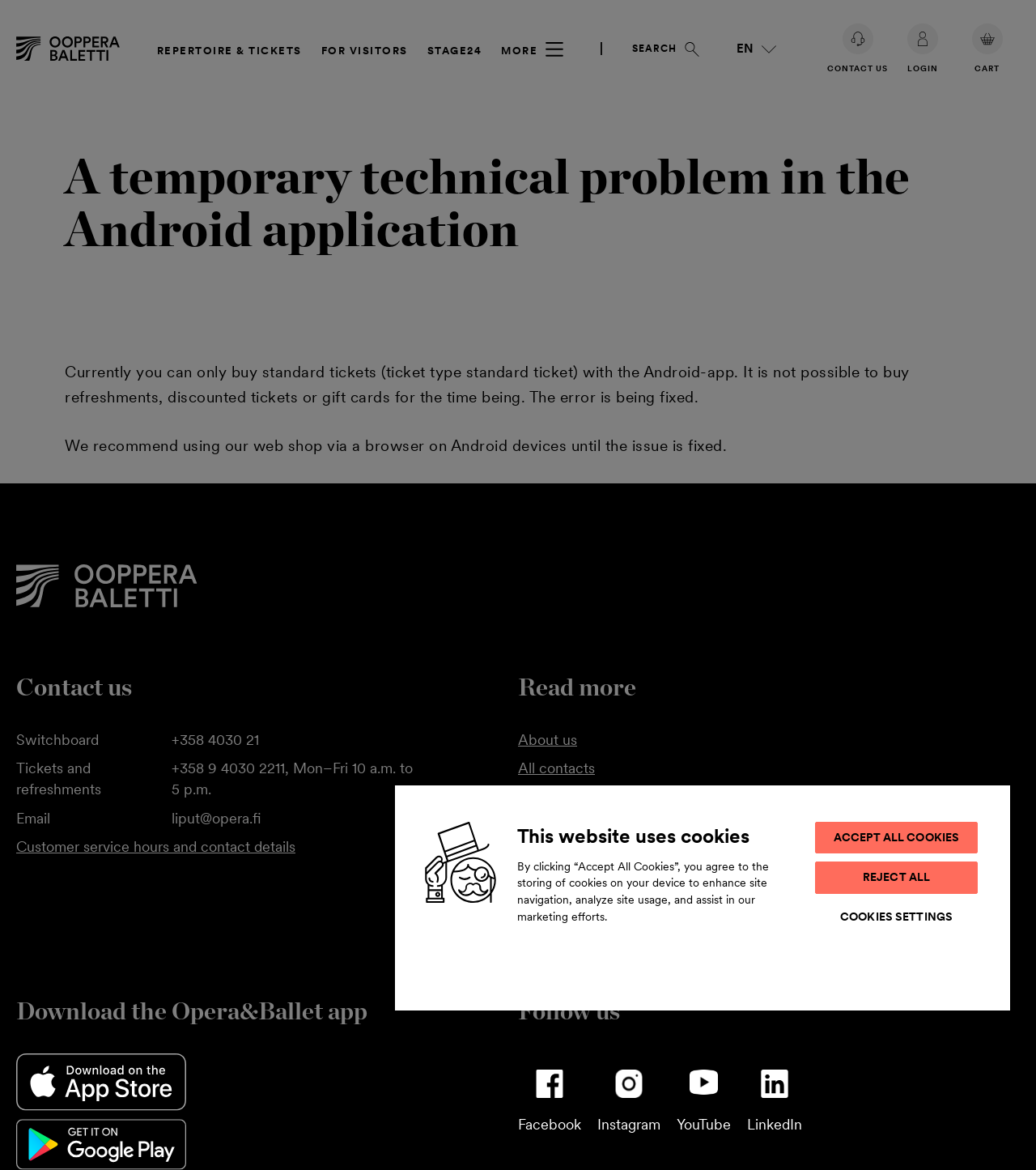Identify the coordinates of the bounding box for the element that must be clicked to accomplish the instruction: "choose language".

[0.707, 0.028, 0.758, 0.056]